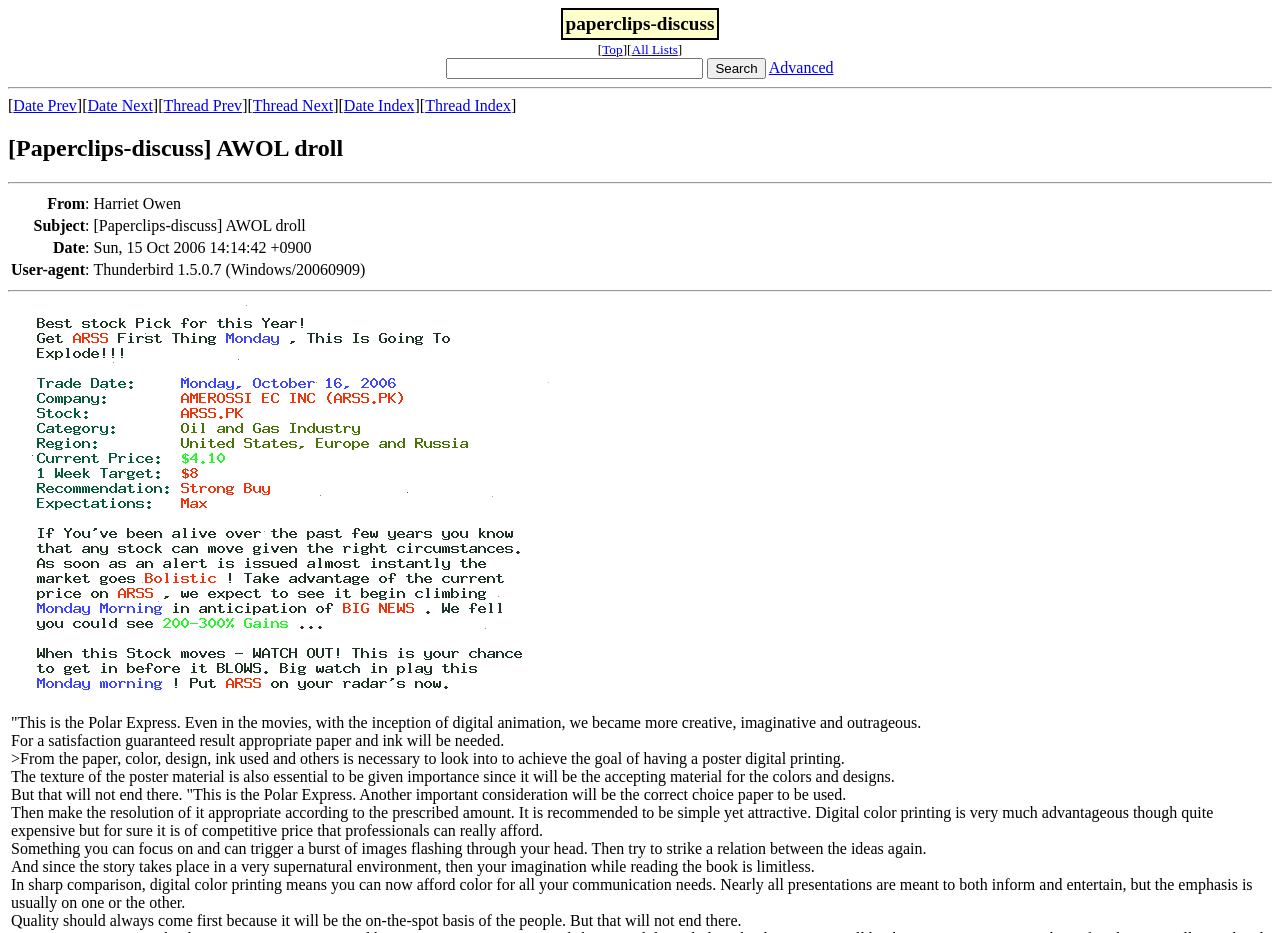Locate the bounding box coordinates of the item that should be clicked to fulfill the instruction: "Search for a topic".

[0.349, 0.062, 0.55, 0.085]